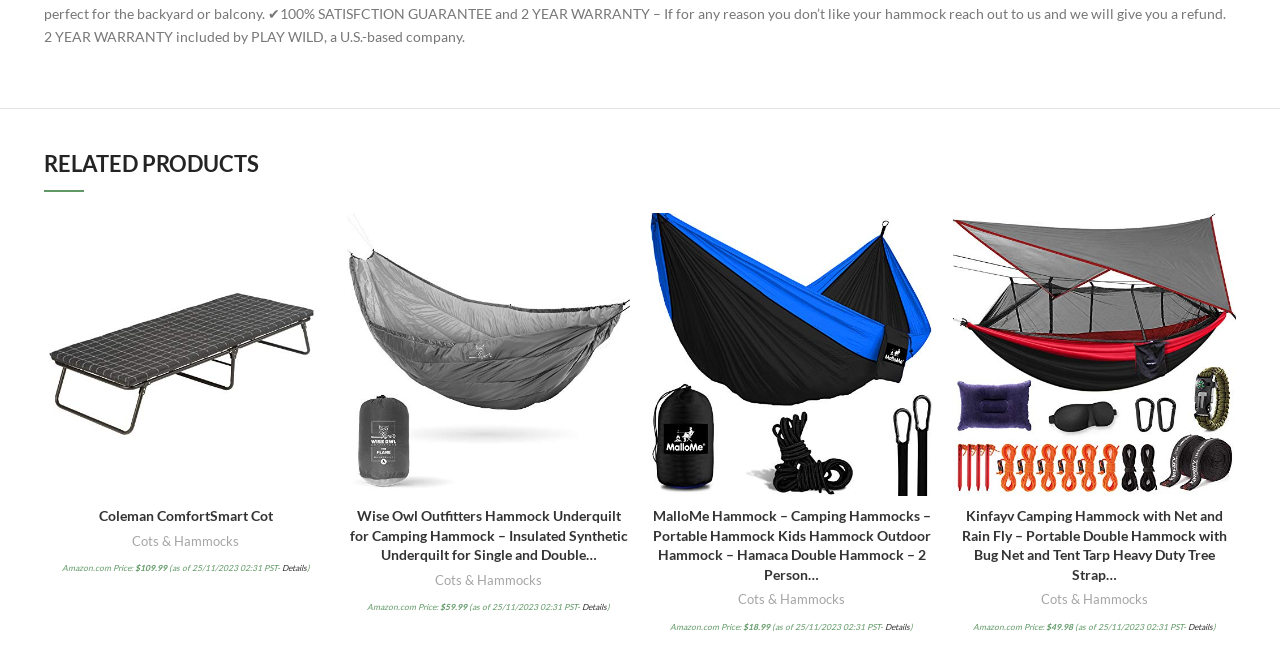Identify the bounding box coordinates of the region that should be clicked to execute the following instruction: "Buy the third product".

[0.508, 0.763, 0.729, 0.827]